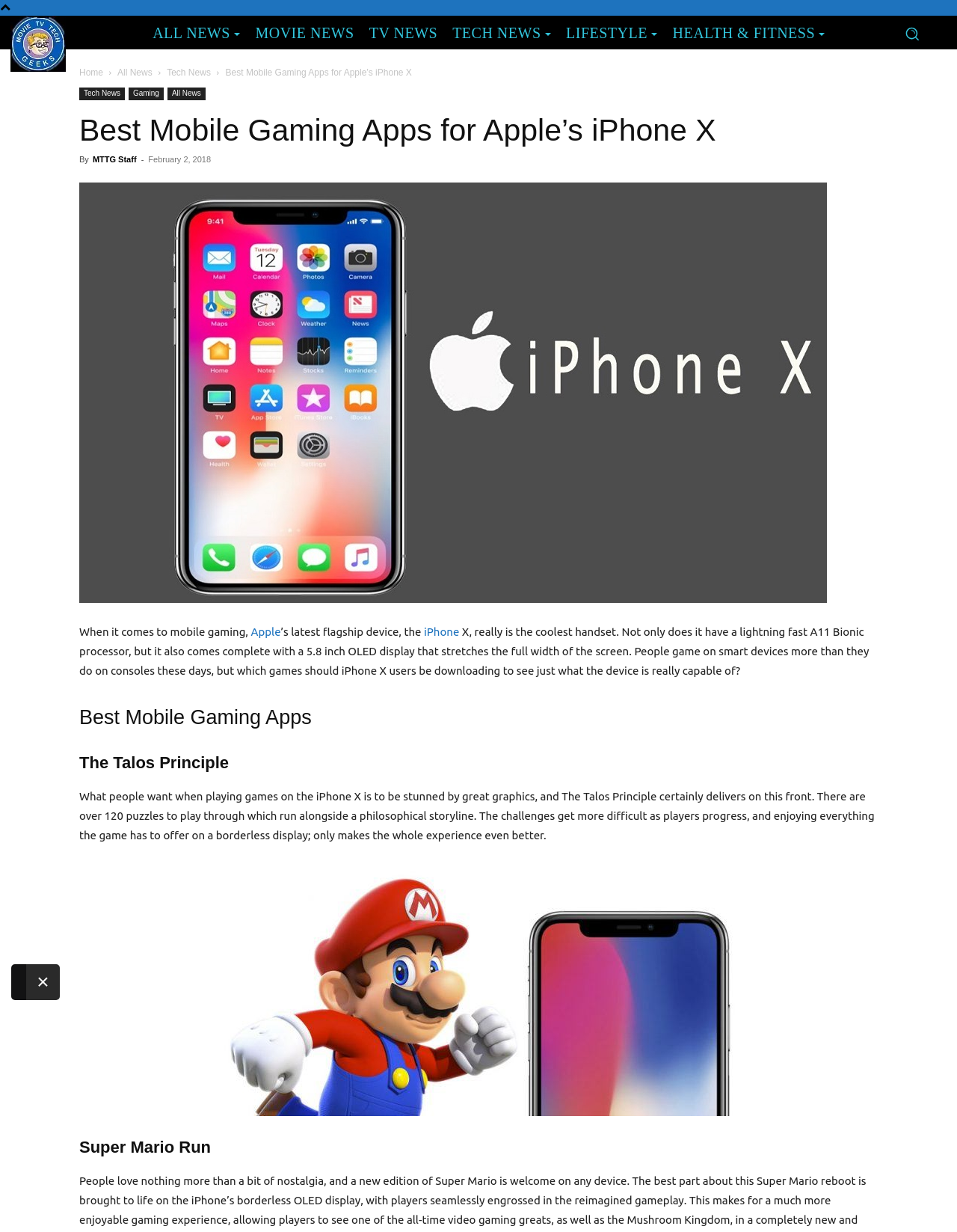Explain the webpage's layout and main content in detail.

The webpage is about the best mobile gaming apps for Apple's iPhone X. At the top left corner, there is a logo of "Movie TV Tech Geeks News" with a link to the website. Next to it, there are several links to different categories of news, including "ALL NEWS", "MOVIE NEWS", "TV NEWS", "TECH NEWS", "LIFESTYLE", and "HEALTH & FITNESS". On the top right corner, there is a search button with a magnifying glass icon.

Below the top navigation bar, there are links to "Home", "All News", and "Tech News". The main title of the webpage, "Best Mobile Gaming Apps for Apple’s iPhone X", is displayed prominently in the middle of the page. Below the title, there are links to "Tech News", "Gaming", and "All News".

The main content of the webpage is divided into sections. The first section has a heading "Best Mobile Gaming Apps" and introduces the topic of mobile gaming on the iPhone X. There is a large image related to the topic below the introduction.

The next section is about a game called "The Talos Principle", with a heading and a description of the game. The description mentions the game's graphics and puzzles, and how it takes advantage of the iPhone X's borderless display.

Below that, there is a section about "Super Mario Run", with a heading and a link to the game. There is also an image related to the game.

Throughout the webpage, there are several other elements, including a button to close a popup window, a time stamp indicating when the article was published, and a byline crediting the author of the article.